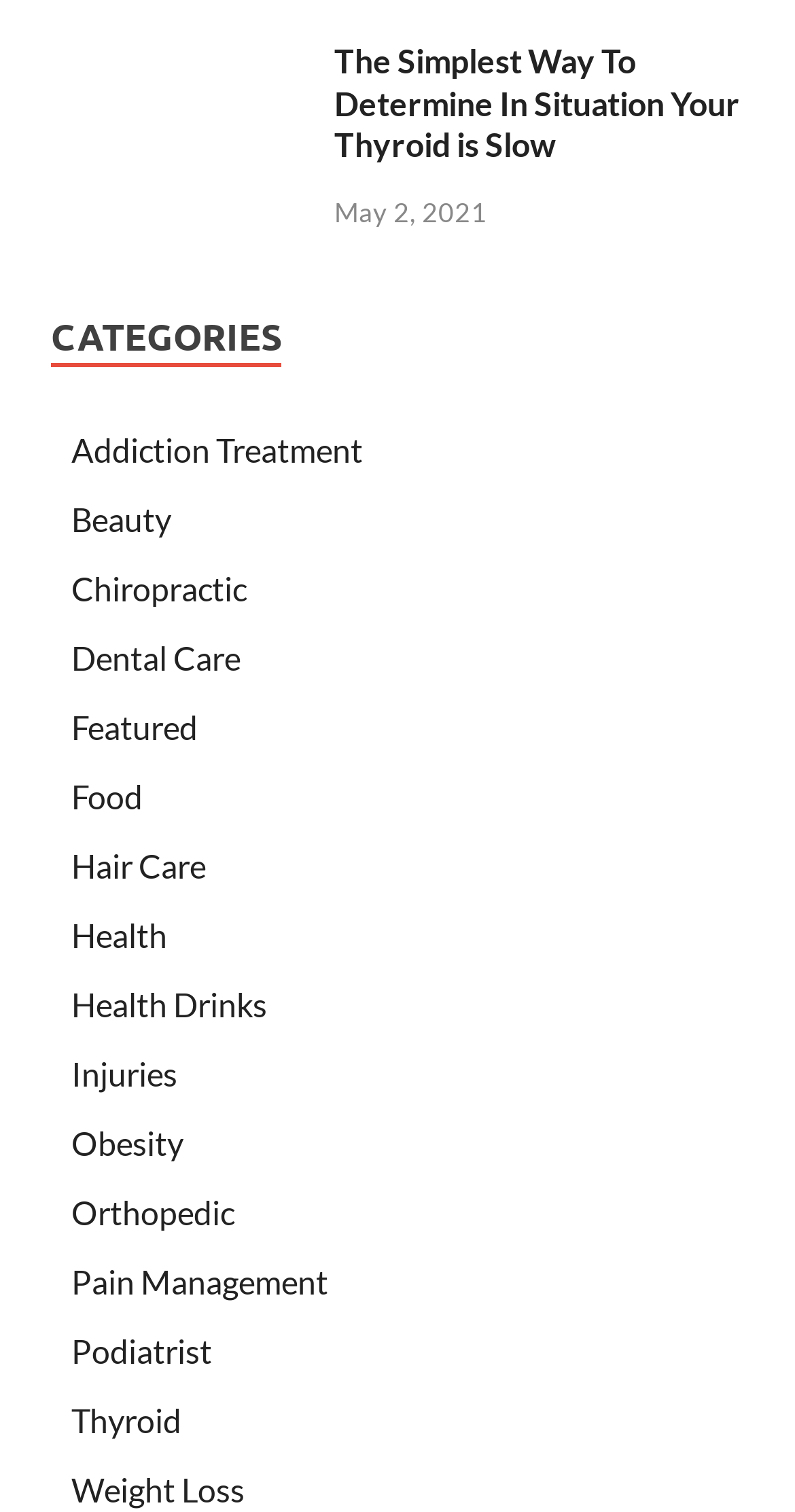Pinpoint the bounding box coordinates of the clickable element needed to complete the instruction: "explore the category of beauty". The coordinates should be provided as four float numbers between 0 and 1: [left, top, right, bottom].

[0.09, 0.33, 0.215, 0.356]